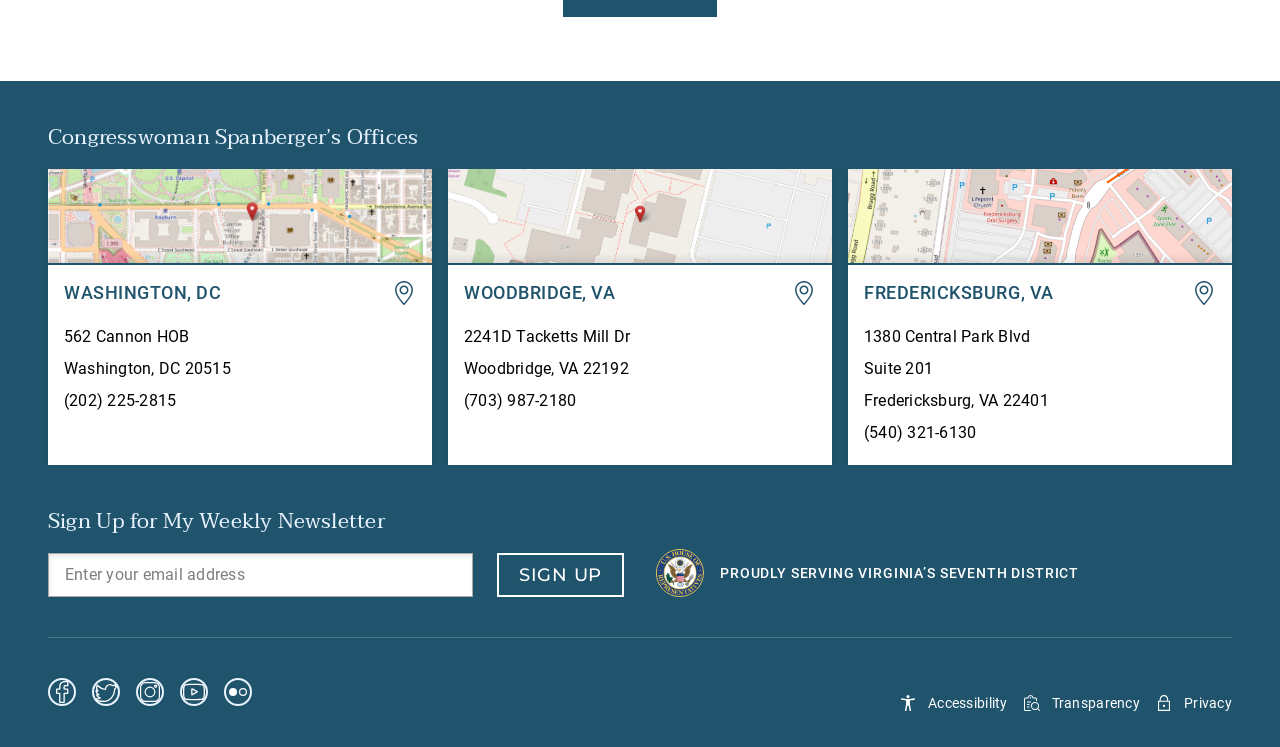Please provide a comprehensive answer to the question based on the screenshot: How many offices does the congresswoman have?

The congresswoman has three offices, which are listed as links with addresses and phone numbers. The offices are located in Washington, DC, Woodbridge, VA, and Fredericksburg, VA.